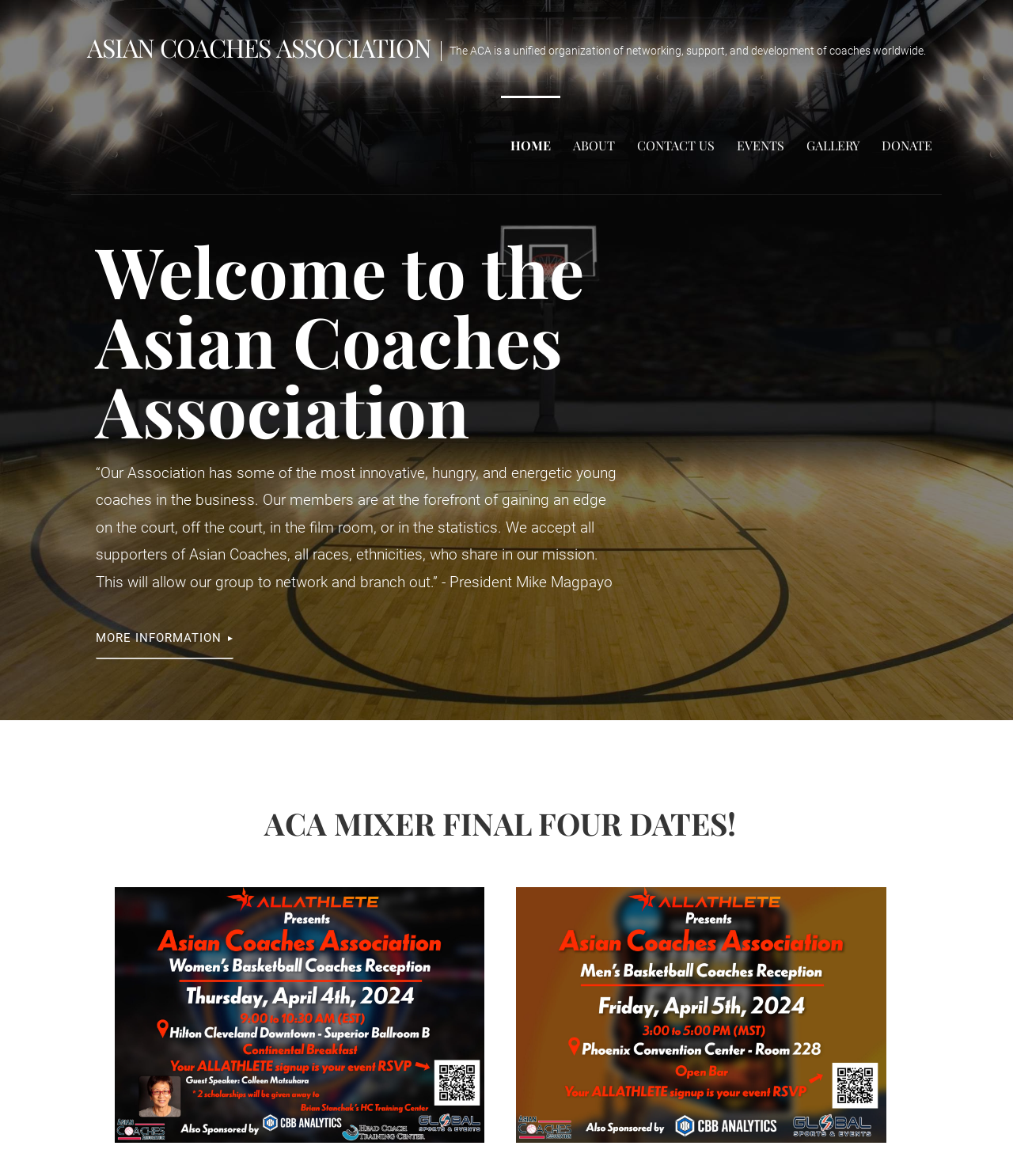Bounding box coordinates should be provided in the format (top-left x, top-left y, bottom-right x, bottom-right y) with all values between 0 and 1. Identify the bounding box for this UI element: Contact Us

[0.62, 0.081, 0.715, 0.165]